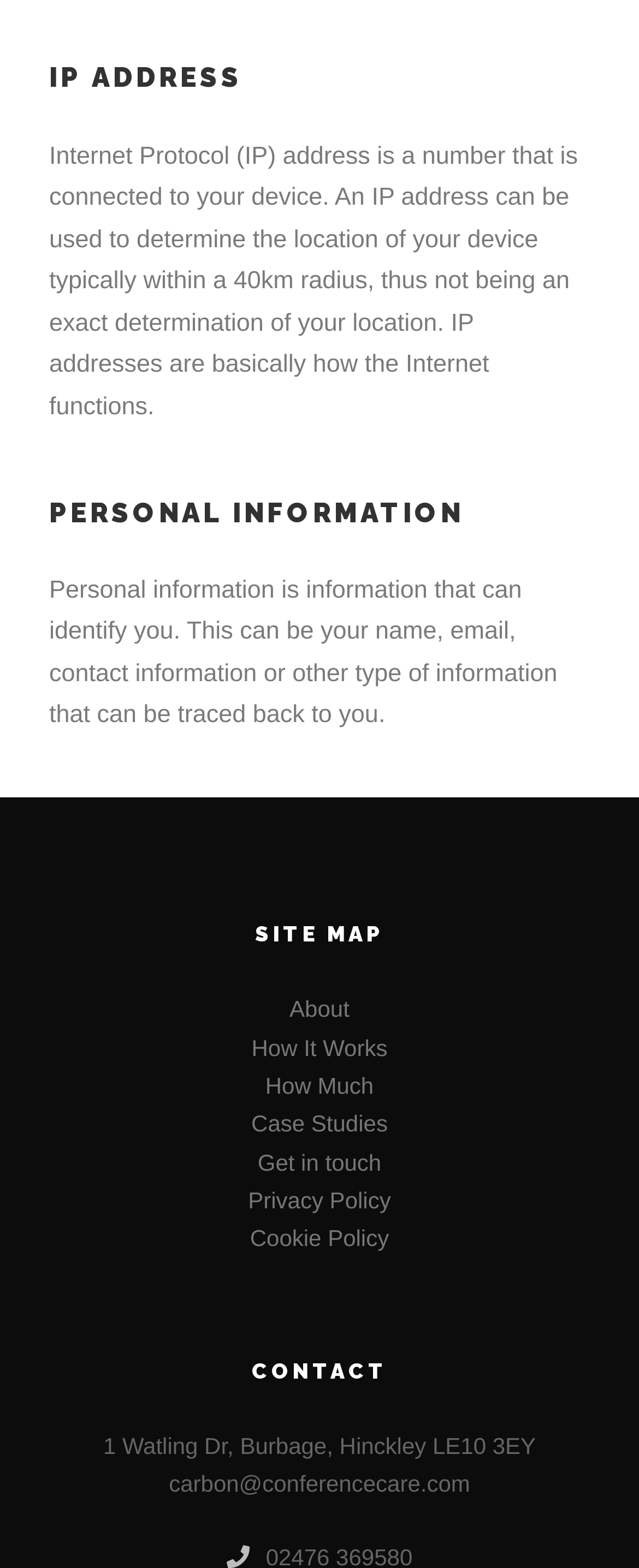Please find the bounding box coordinates (top-left x, top-left y, bottom-right x, bottom-right y) in the screenshot for the UI element described as follows: Home

None